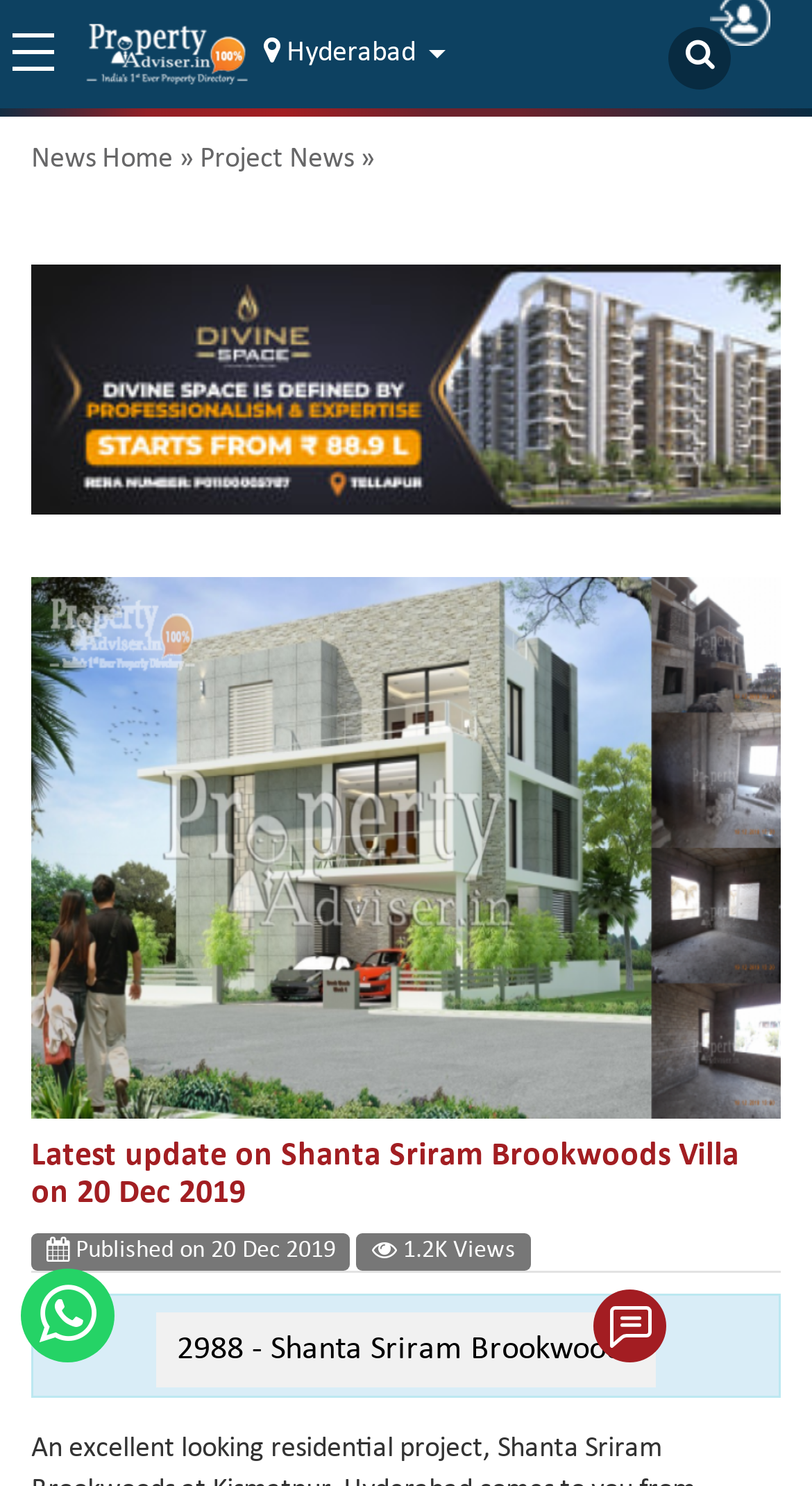Show the bounding box coordinates of the region that should be clicked to follow the instruction: "View 'Shanta Sriram Brookwoods Villa' property details."

[0.192, 0.883, 0.808, 0.933]